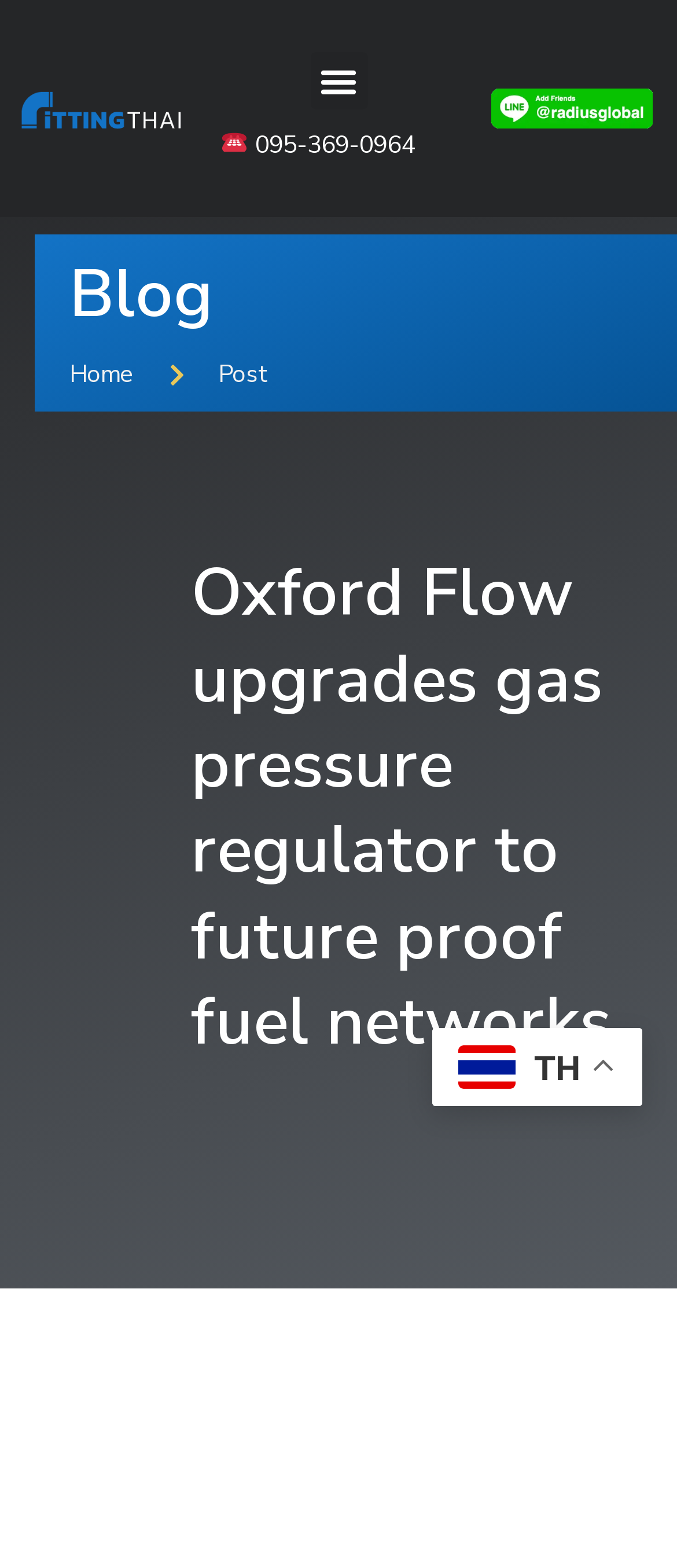Please provide a comprehensive response to the question based on the details in the image: What is the section below the main heading?

Below the main heading 'Oxford Flow upgrades gas pressure regulator to future proof fuel networks', I see a heading element with the text 'Blog', which suggests that this section is related to blog posts or articles.